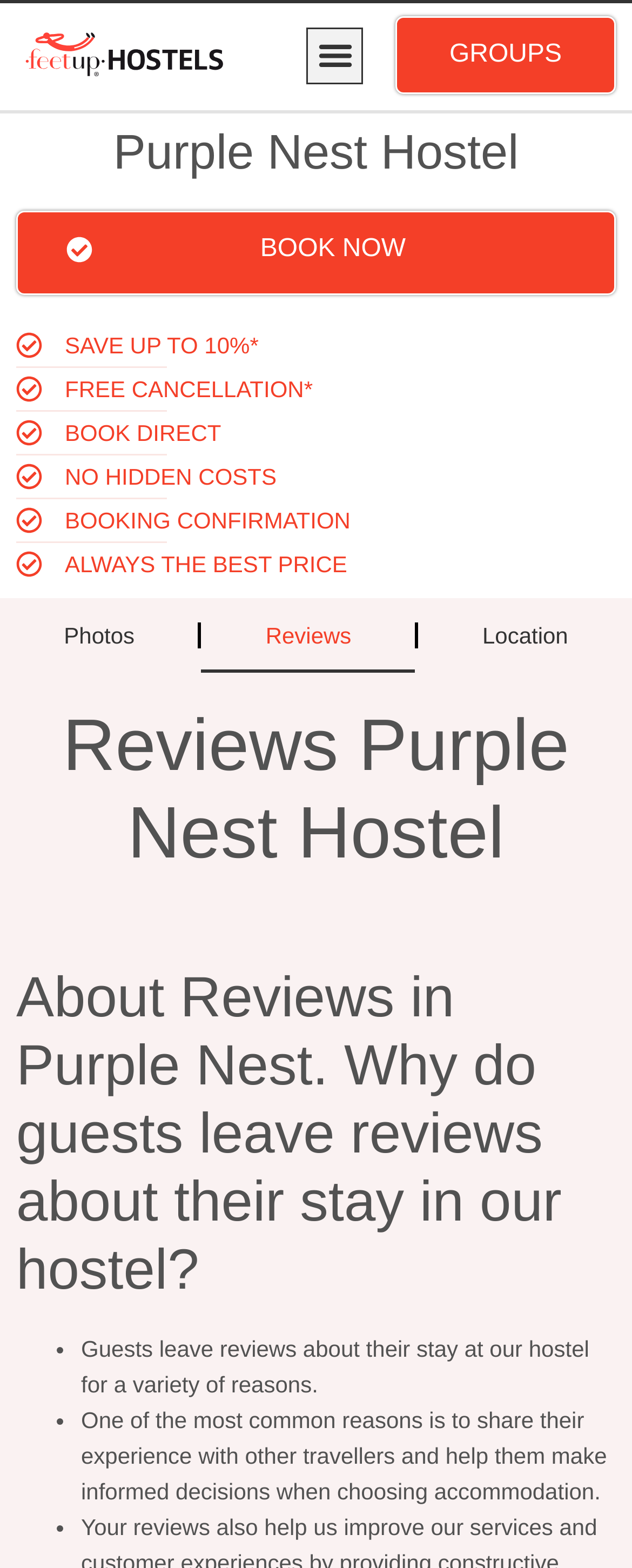Identify the bounding box coordinates of the area that should be clicked in order to complete the given instruction: "View photos". The bounding box coordinates should be four float numbers between 0 and 1, i.e., [left, top, right, bottom].

[0.0, 0.381, 0.314, 0.429]